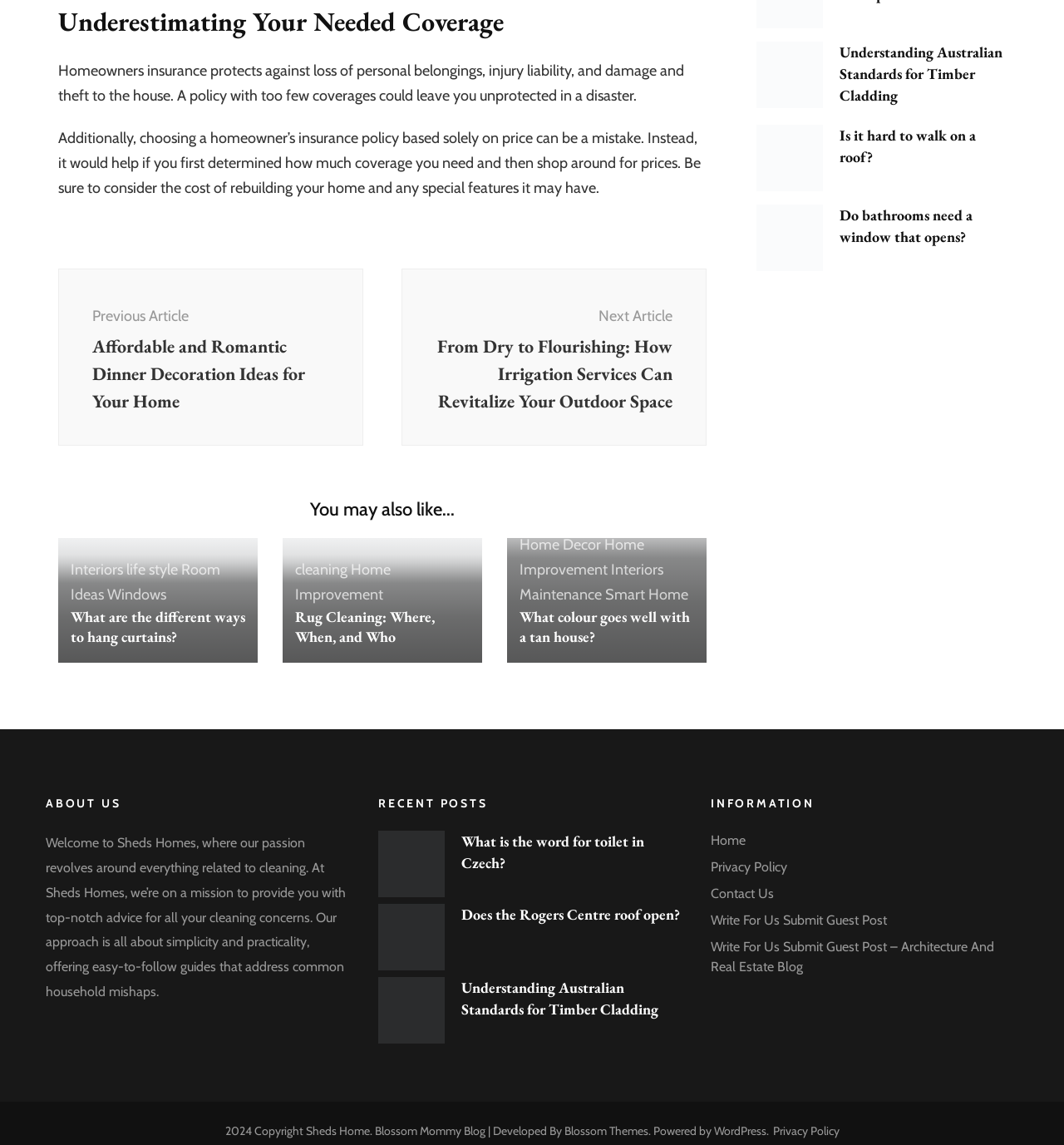Provide a thorough and detailed response to the question by examining the image: 
Who developed the website?

The website was developed by Blossom Themes, as stated at the bottom of the webpage, where it says 'Blossom Mommy Blog | Developed By Blossom Themes'.